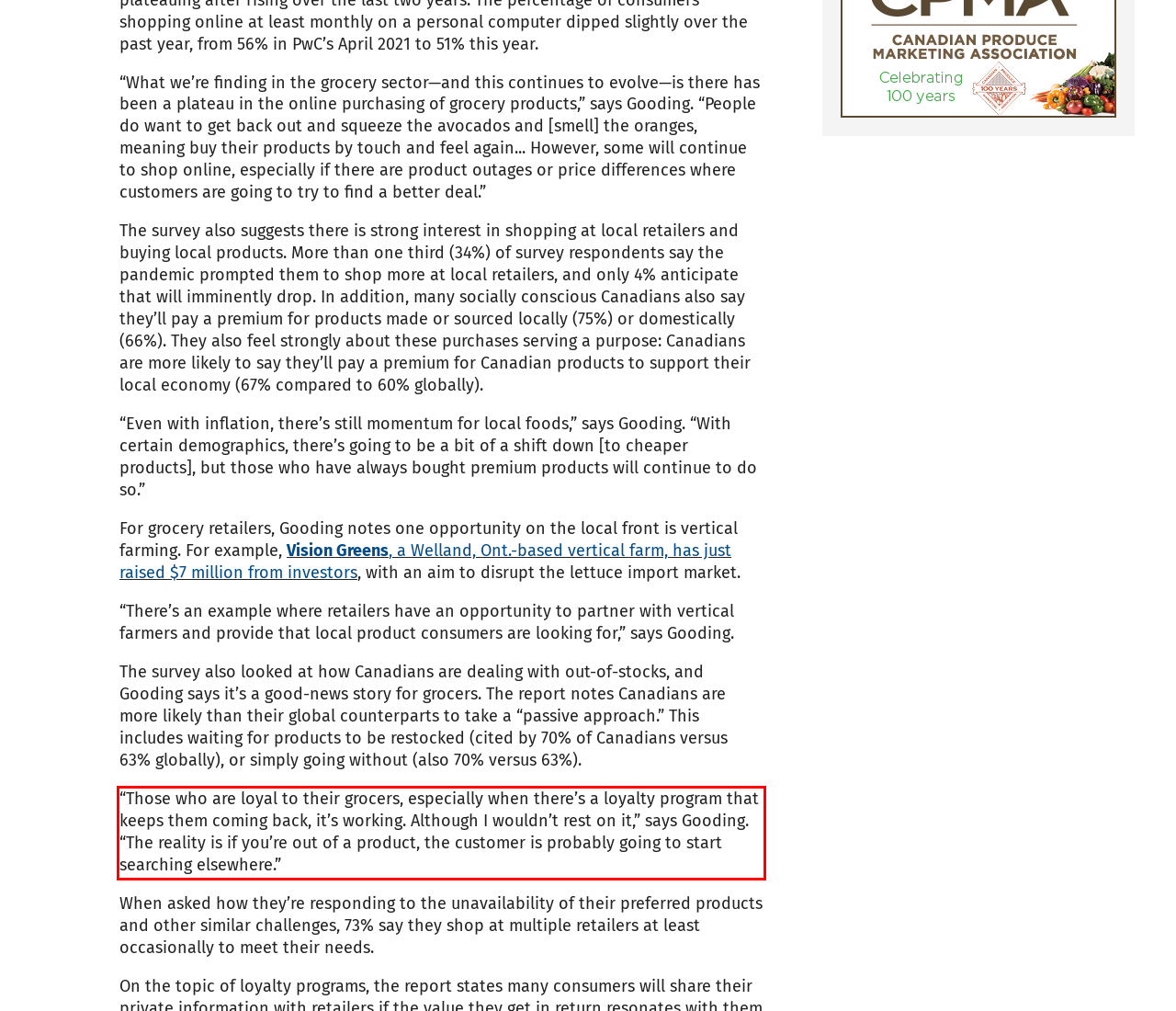You are given a screenshot of a webpage with a UI element highlighted by a red bounding box. Please perform OCR on the text content within this red bounding box.

“Those who are loyal to their grocers, especially when there’s a loyalty program that keeps them coming back, it’s working. Although I wouldn’t rest on it,” says Gooding. “The reality is if you’re out of a product, the customer is probably going to start searching elsewhere.”